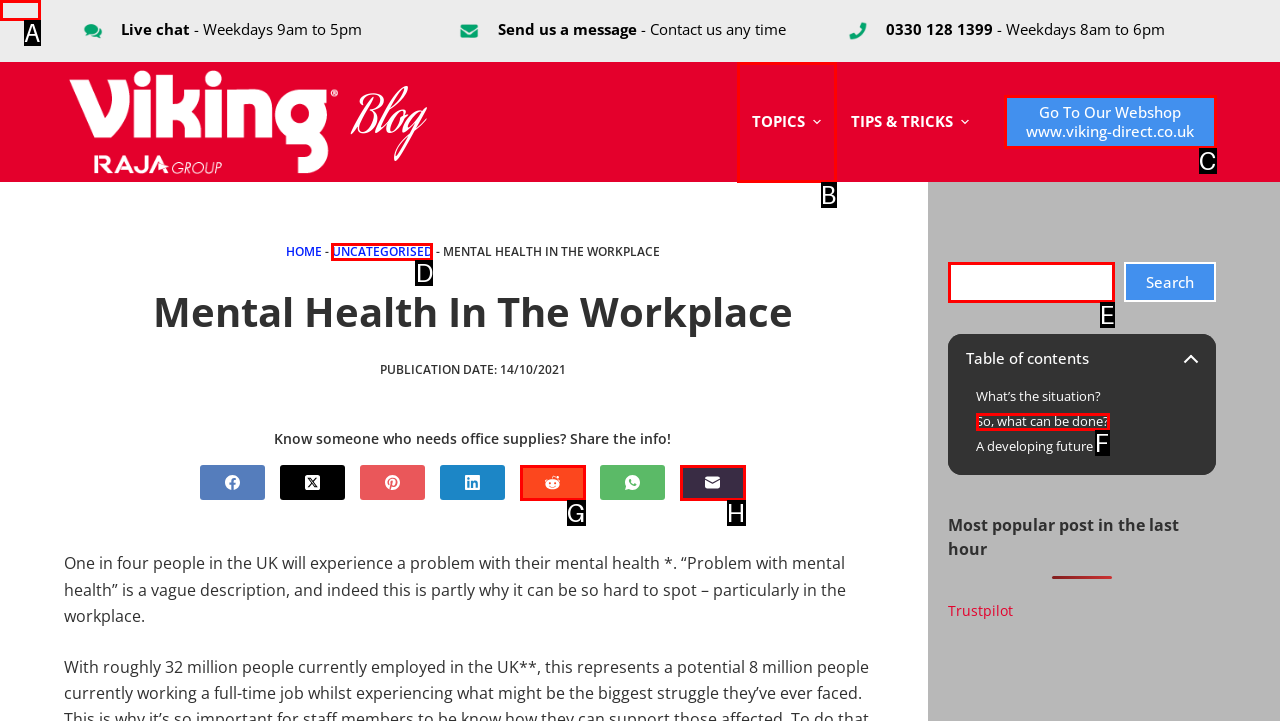Based on the description: Randolph West, identify the matching lettered UI element.
Answer by indicating the letter from the choices.

None